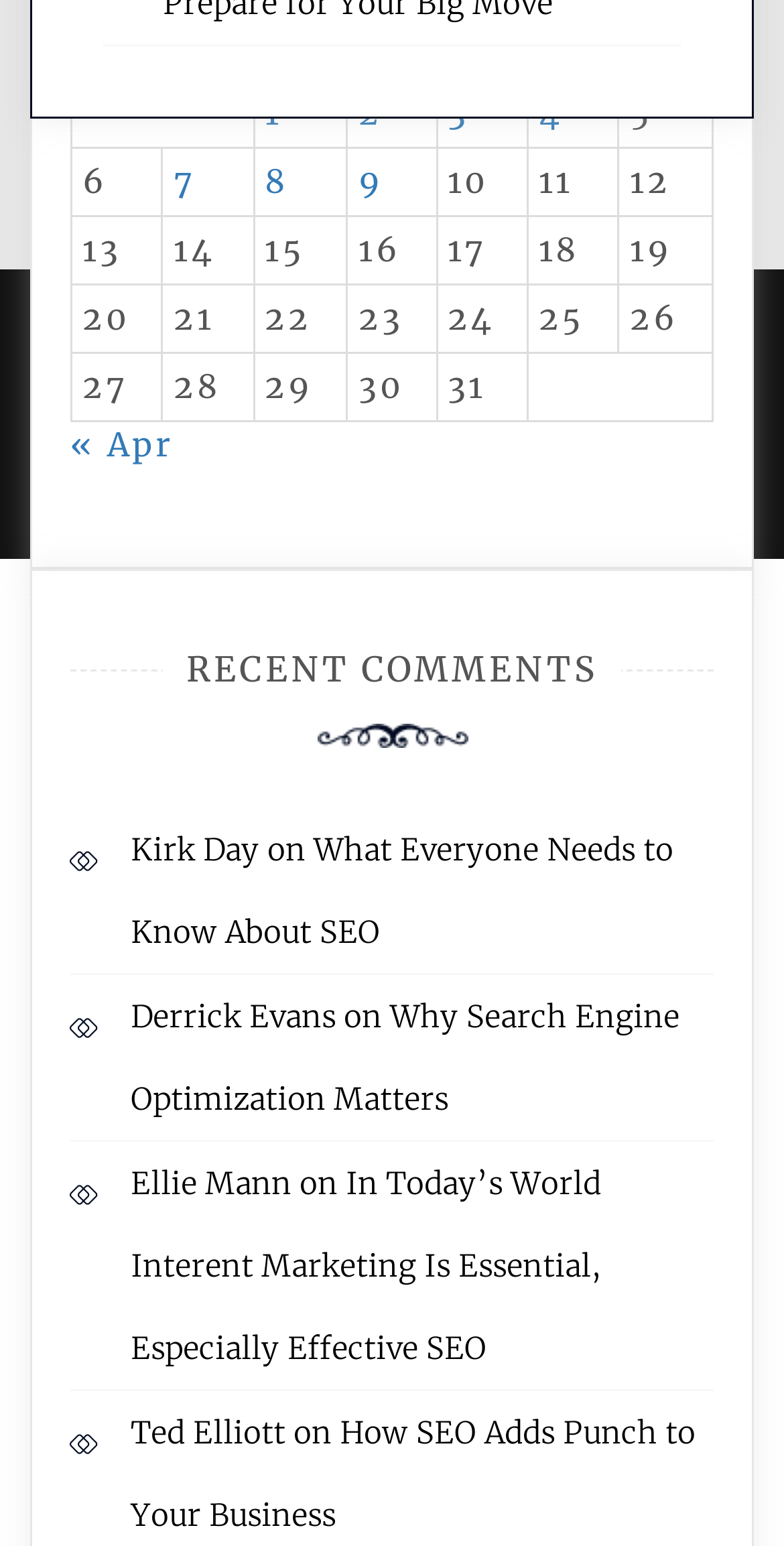Using the webpage screenshot, locate the HTML element that fits the following description and provide its bounding box: "Proudly powered by WordPress".

[0.049, 0.254, 0.745, 0.273]